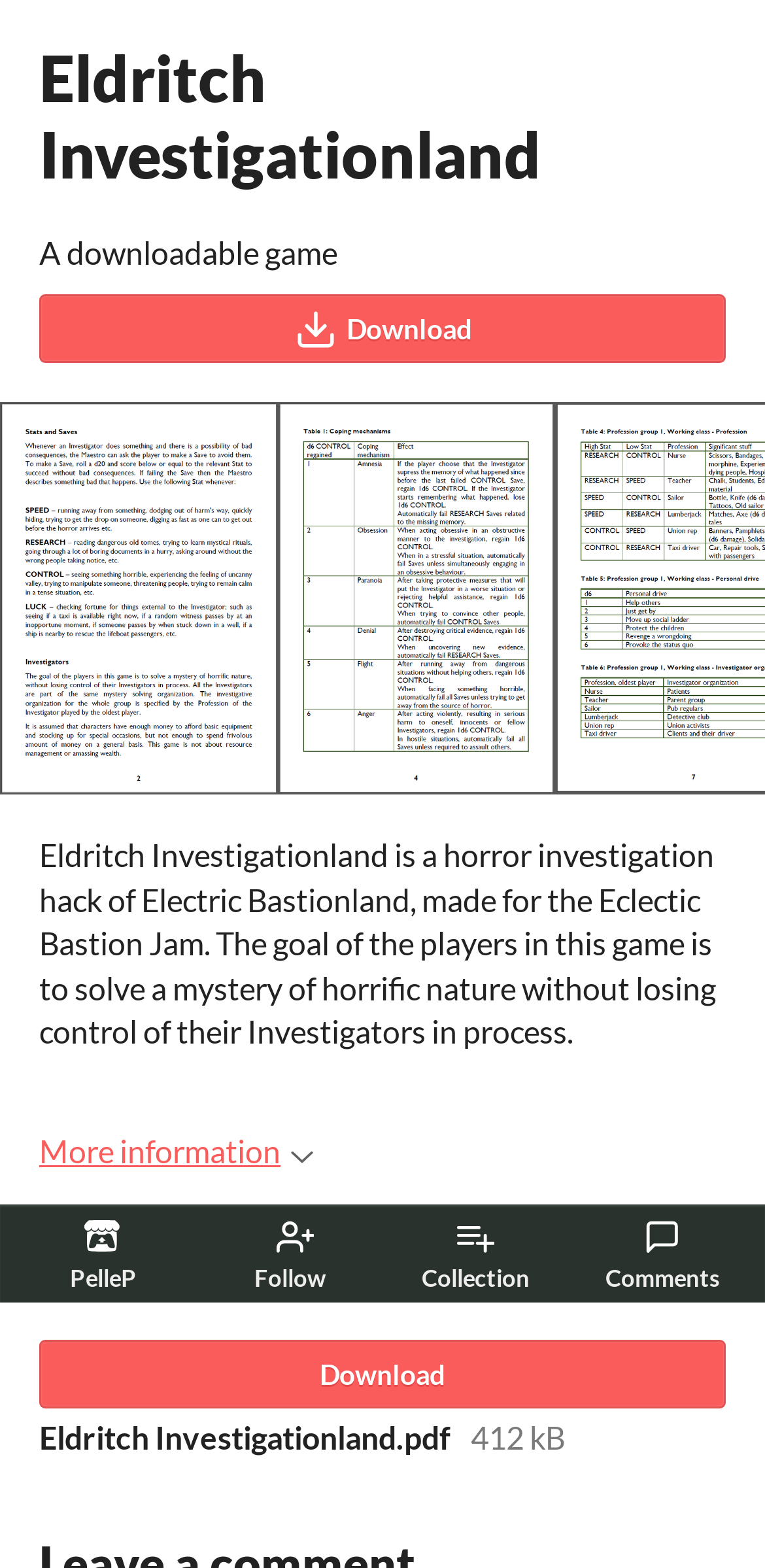Can you find the bounding box coordinates of the area I should click to execute the following instruction: "Follow the author"?

[0.319, 0.772, 0.437, 0.824]